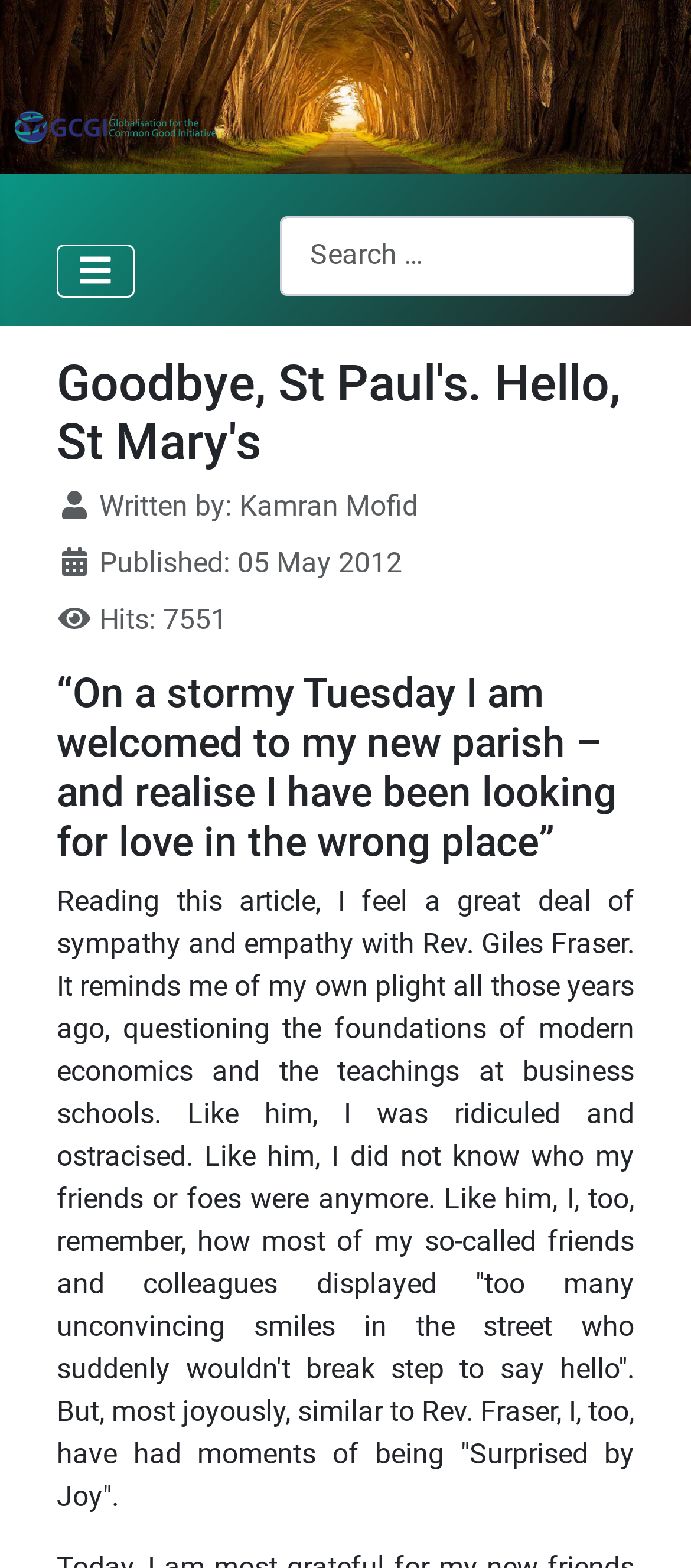Use a single word or phrase to respond to the question:
What is the topic of the article?

Rev. Giles Fraser's experience